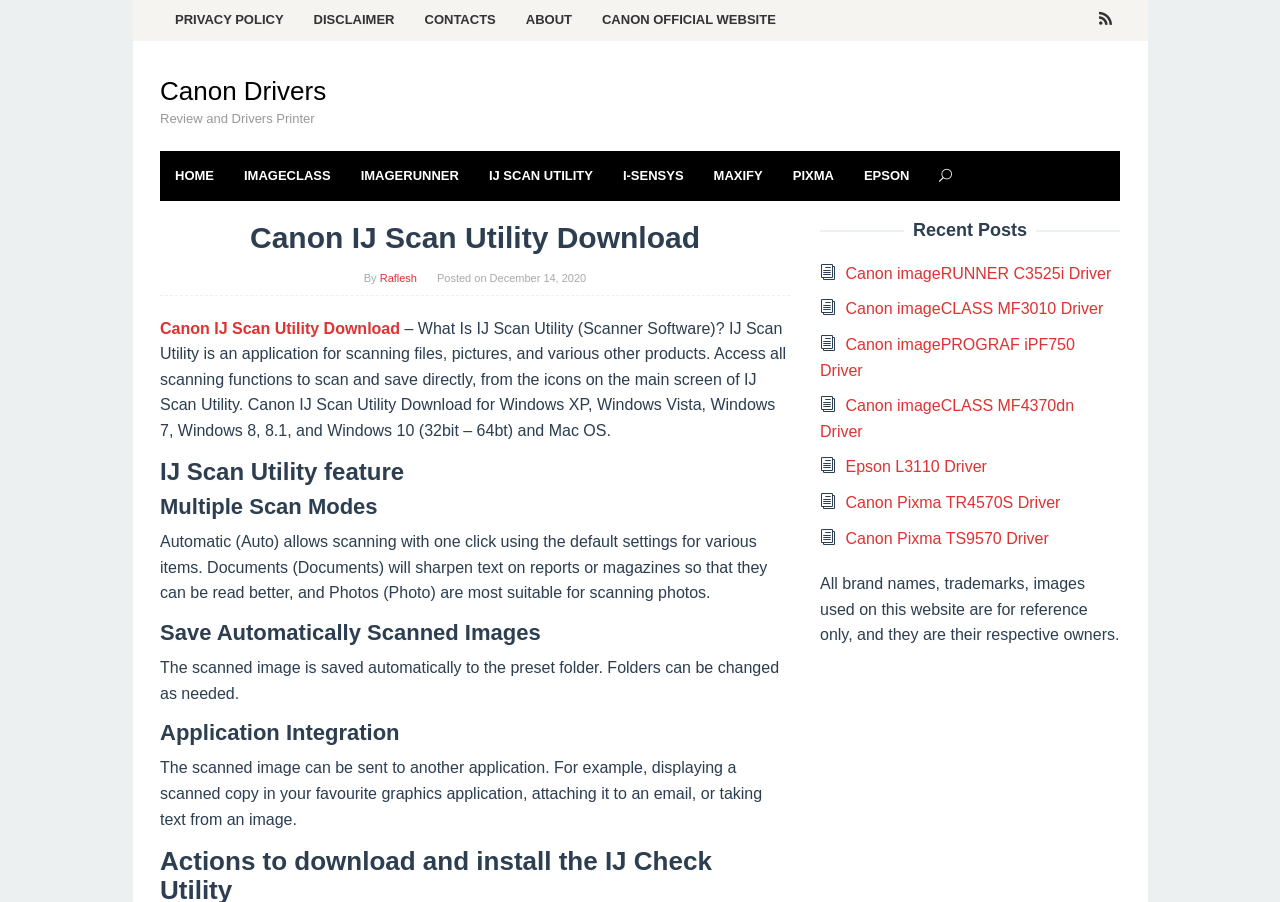Please answer the following question using a single word or phrase: How many recent posts are listed?

Seven